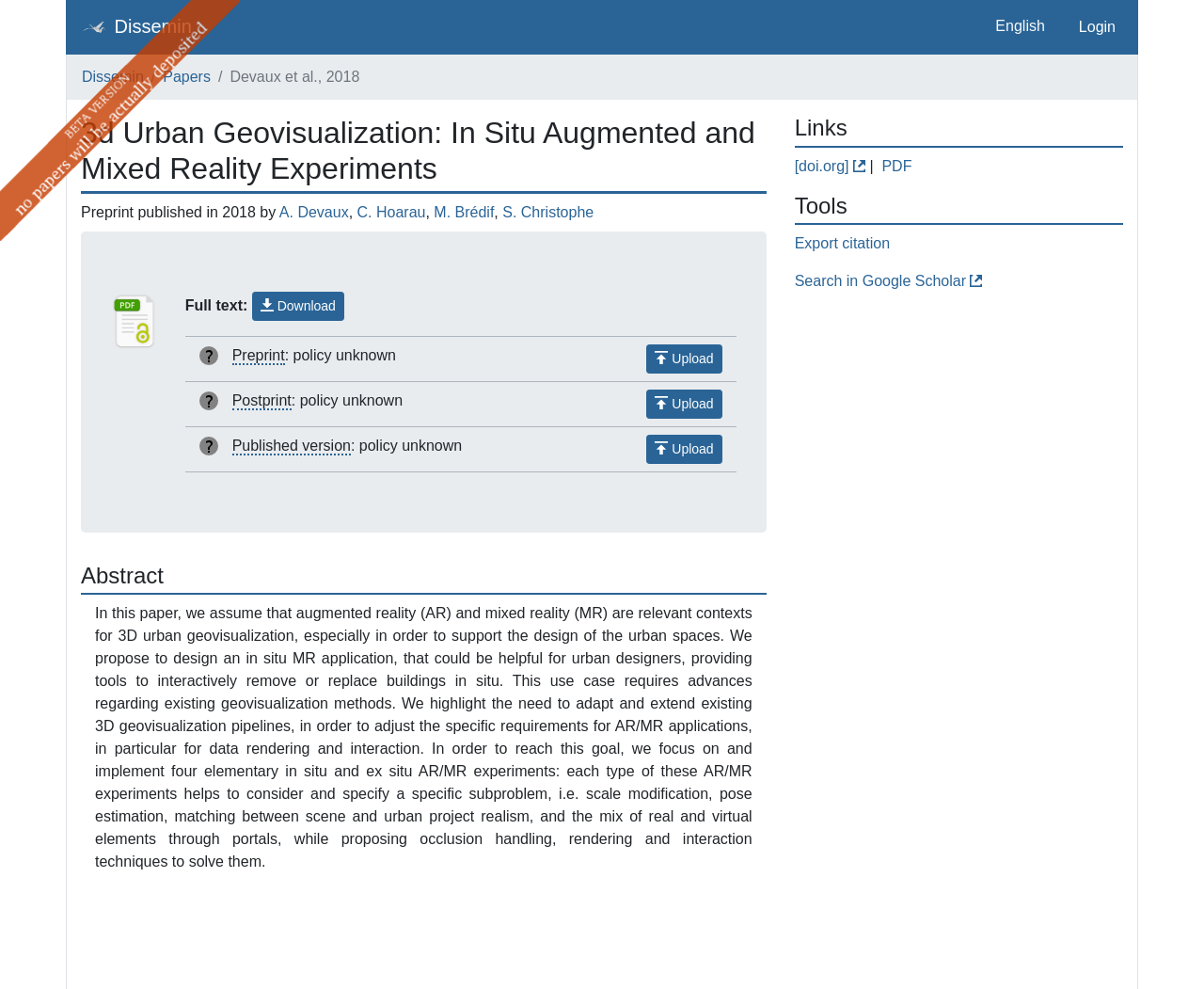Detail the various sections and features present on the webpage.

This webpage appears to be a paper details page on the Dissemin platform. At the top left, there is a logo of Dissemin, accompanied by a navigation breadcrumb that shows the current page's location within the site. The breadcrumb consists of links to Dissemin and Papers. 

To the right of the logo, there is a language selection combobox and a login link. Below the navigation breadcrumb, there is a heading that reads "Links" followed by links to a DOI and a PDF version of the paper. 

Further down, there is a heading that reads "Tools" with links to export the citation and search for the paper in Google Scholar. 

The main content of the page is dedicated to the paper's details. The title of the paper, "3d Urban Geovisualization: In Situ Augmented and Mixed Reality Experiments", is displayed prominently, followed by the authors' names, A. Devaux, C. Hoarau, M. Brédif, and S. Christophe. 

Below the authors' names, there is a section that indicates the paper's availability, with an image and text stating that the paper is available in a repository. There are also links to download the full text and upload the paper to the repository. 

The page also displays an abstract of the paper, which describes the research on augmented reality and mixed reality in the context of 3D urban geovisualization. 

At the top right of the page, there is a beta version indicator image. Throughout the page, there are several question mark in circle images, which seem to be related to the paper's policy unknown status for preprint, postprint, and published versions.